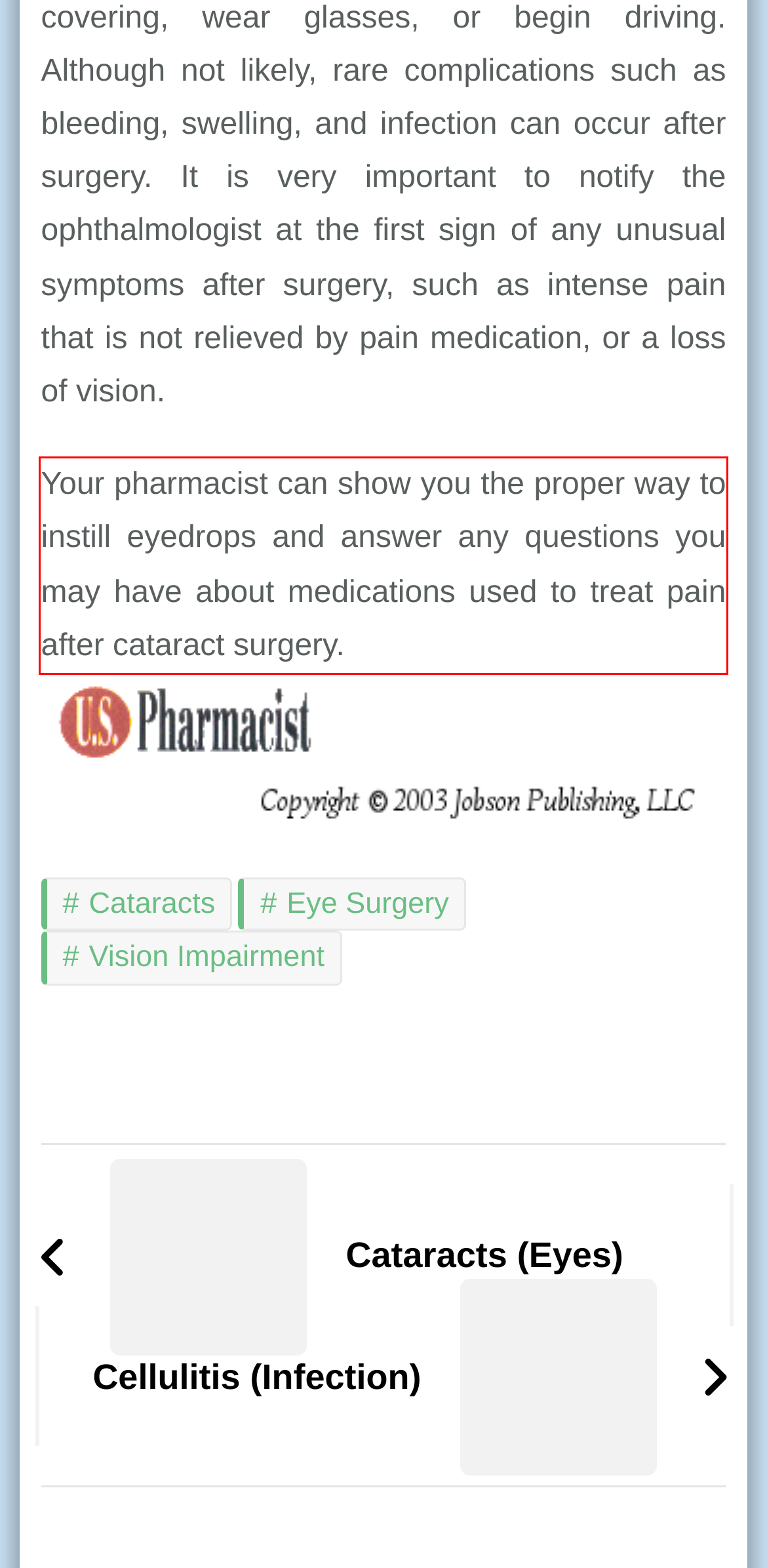By examining the provided screenshot of a webpage, recognize the text within the red bounding box and generate its text content.

Your pharmacist can show you the proper way to instill eyedrops and answer any questions you may have about medications used to treat pain after cataract surgery.